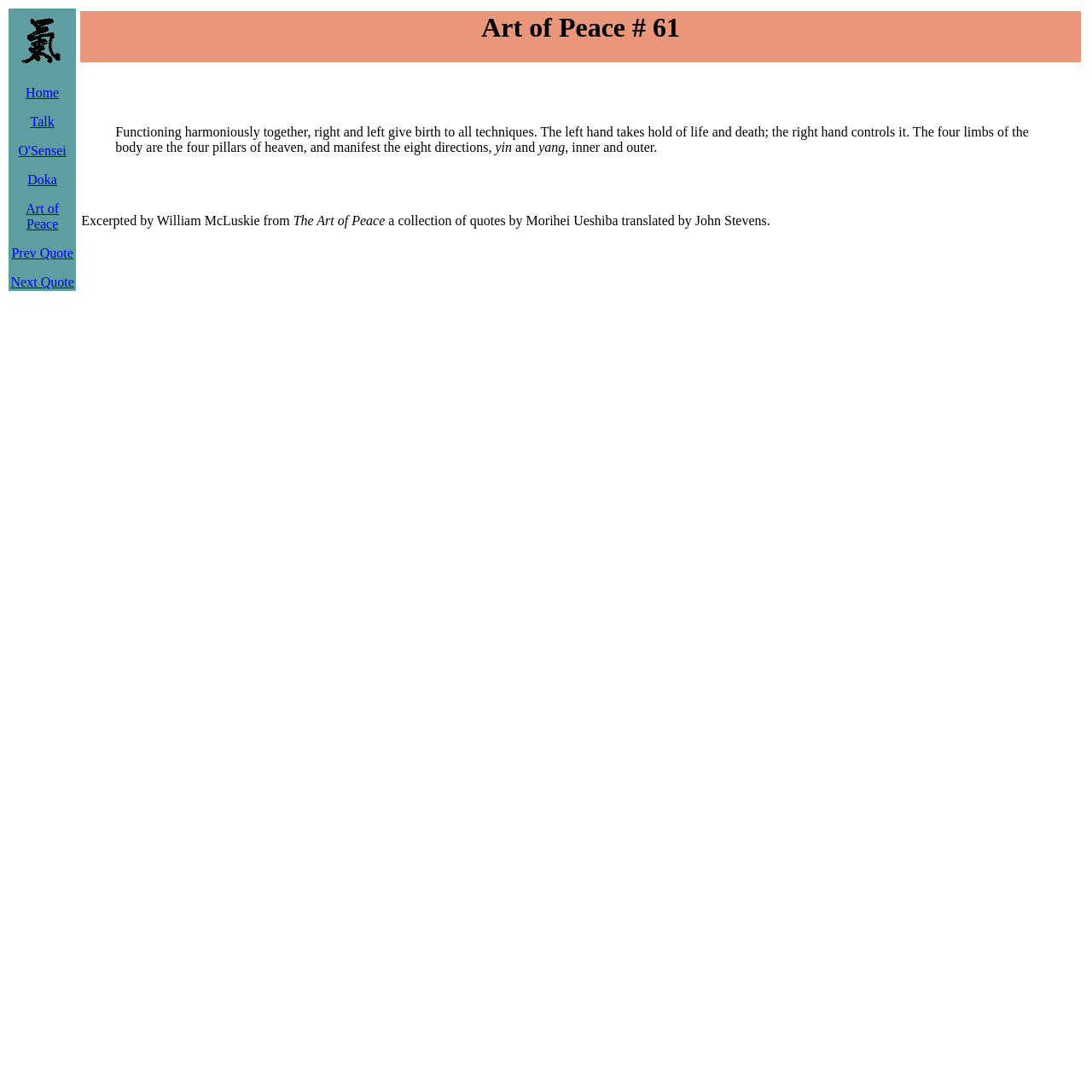Provide a brief response in the form of a single word or phrase:
Who translated the quotes?

John Stevens